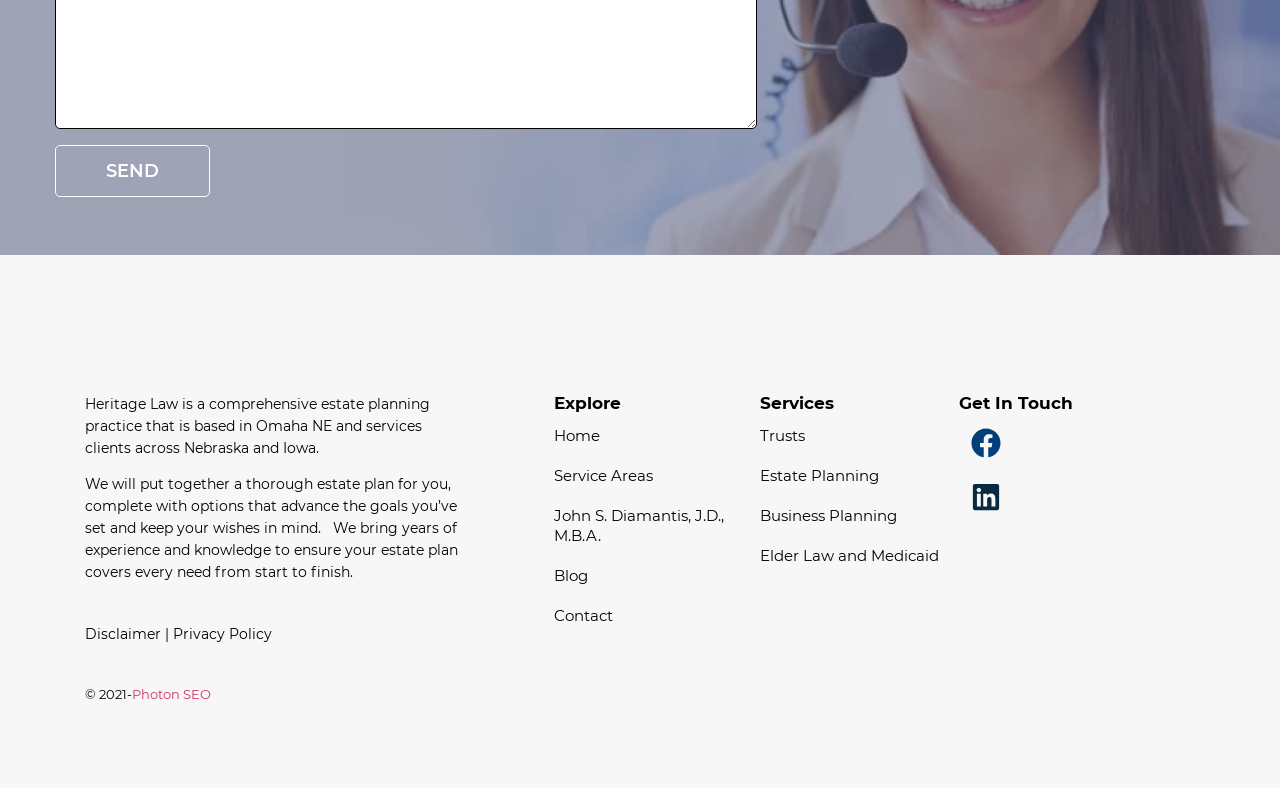Respond with a single word or phrase for the following question: 
How can I contact the law practice?

Through Facebook, Linkedin, or Contact page